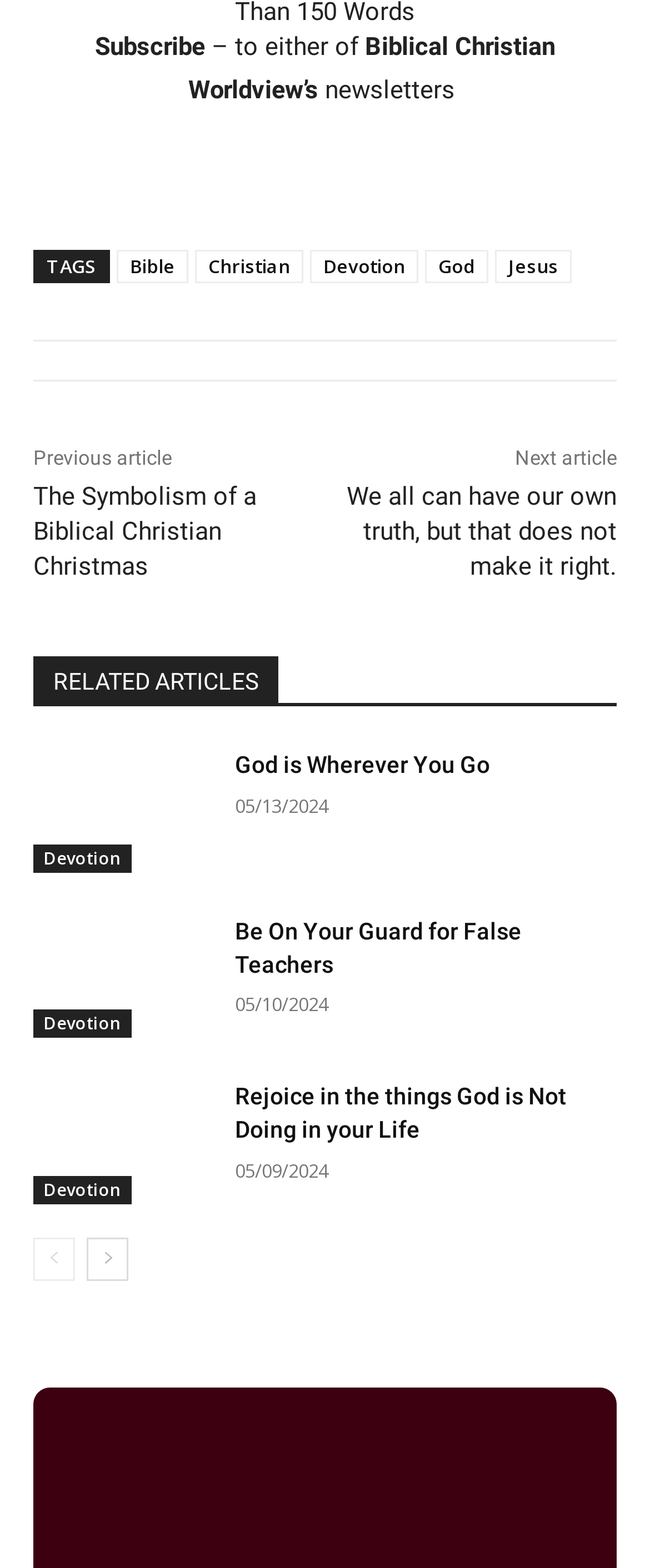What is the date of the article 'Rejoice in the things God is Not Doing in your Life'?
From the image, respond with a single word or phrase.

05/09/2024